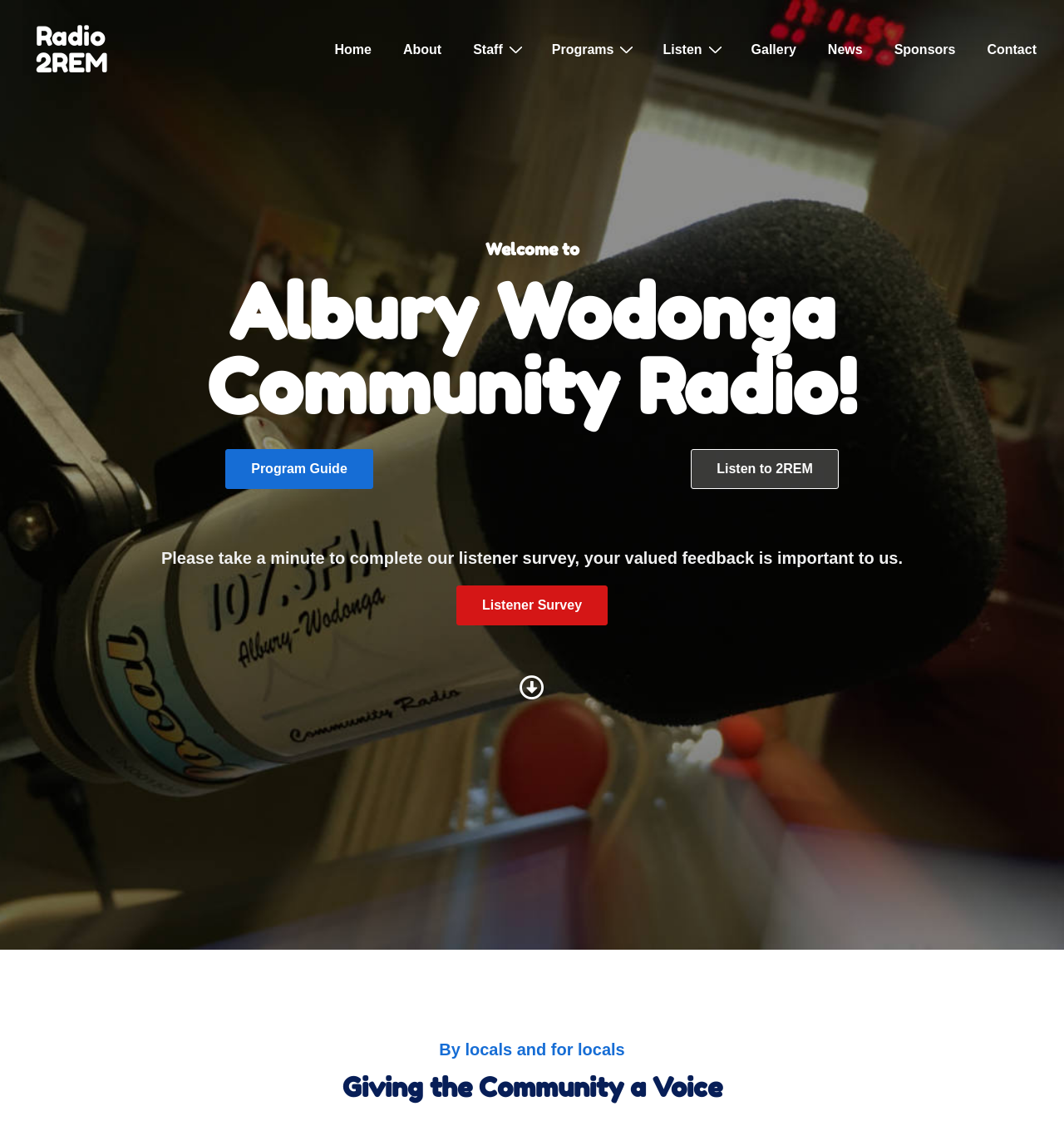Identify the bounding box coordinates for the UI element described as follows: "Listen to 2REM". Ensure the coordinates are four float numbers between 0 and 1, formatted as [left, top, right, bottom].

[0.649, 0.399, 0.788, 0.434]